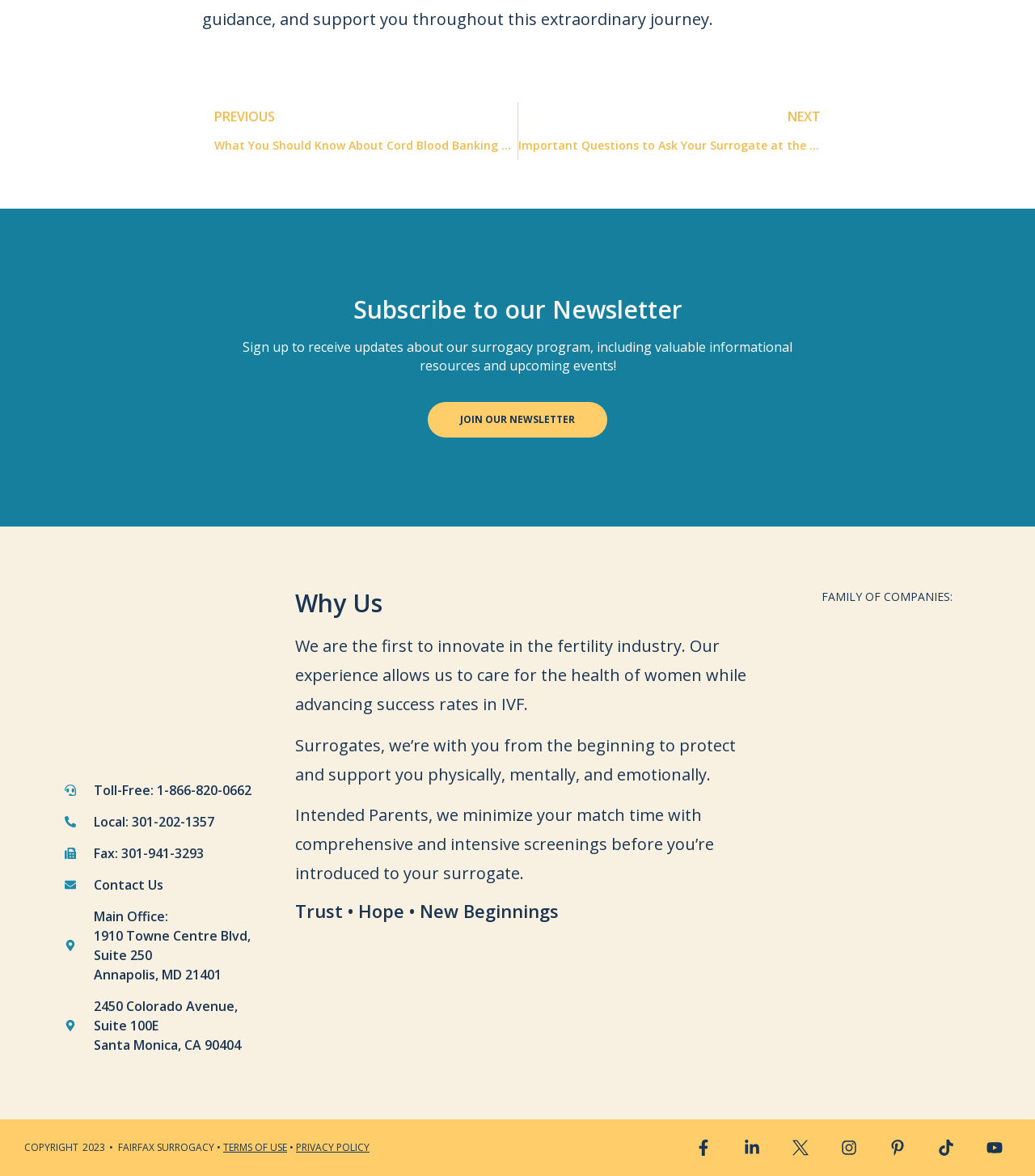What is the name of the company's fertility institute?
Could you please answer the question thoroughly and with as much detail as possible?

The name of the company's fertility institute can be found in the link element described as 'Genetics & IVF Institute', which is located in the 'FAMILY OF COMPANIES' section at the bottom of the webpage.